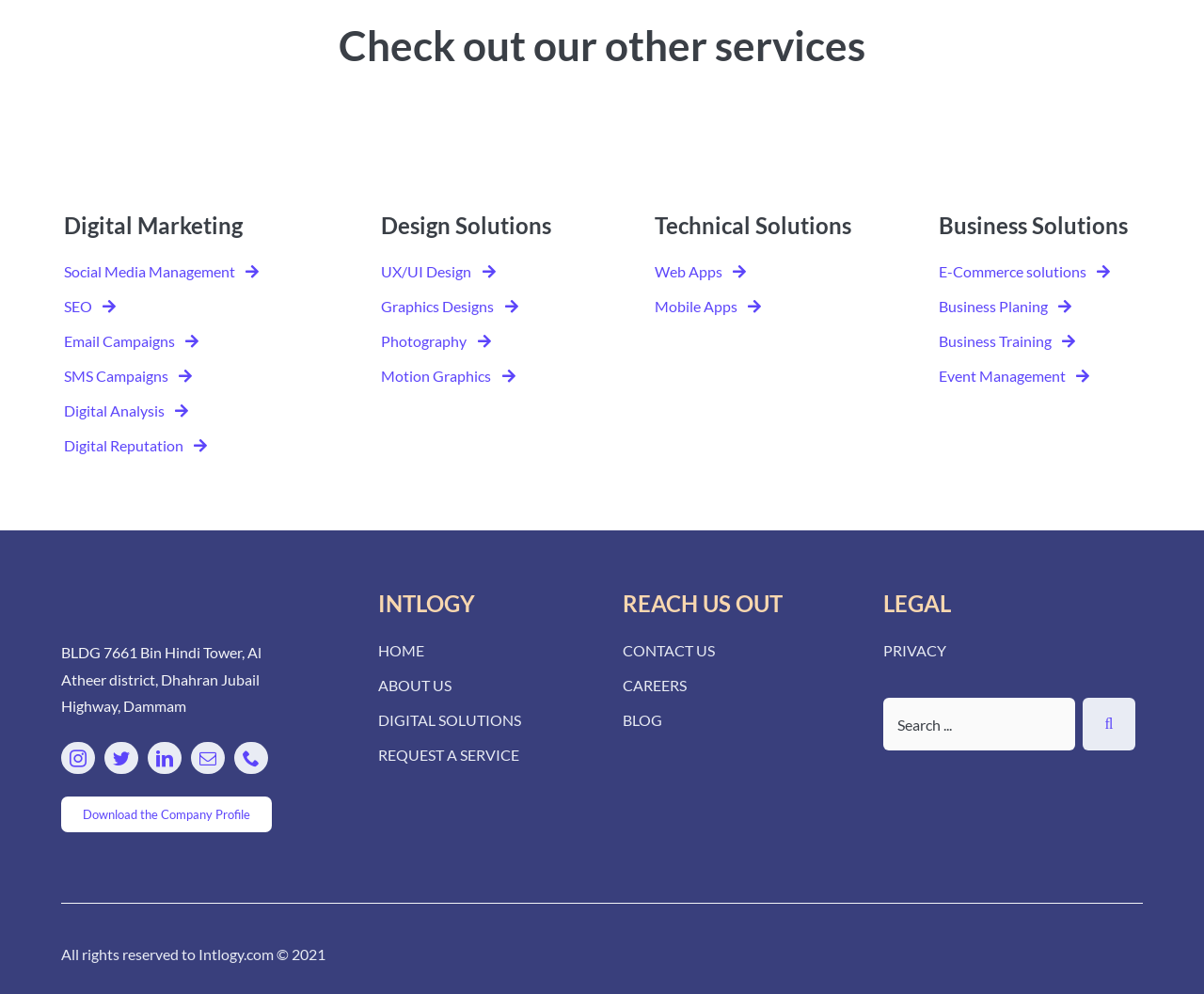Utilize the information from the image to answer the question in detail:
What is the address of the company?

I found the address of the company in the static text element at the bottom of the page, which reads 'BLDG 7661 Bin Hindi Tower, Al Atheer district, Dhahran Jubail Highway, Dammam'.